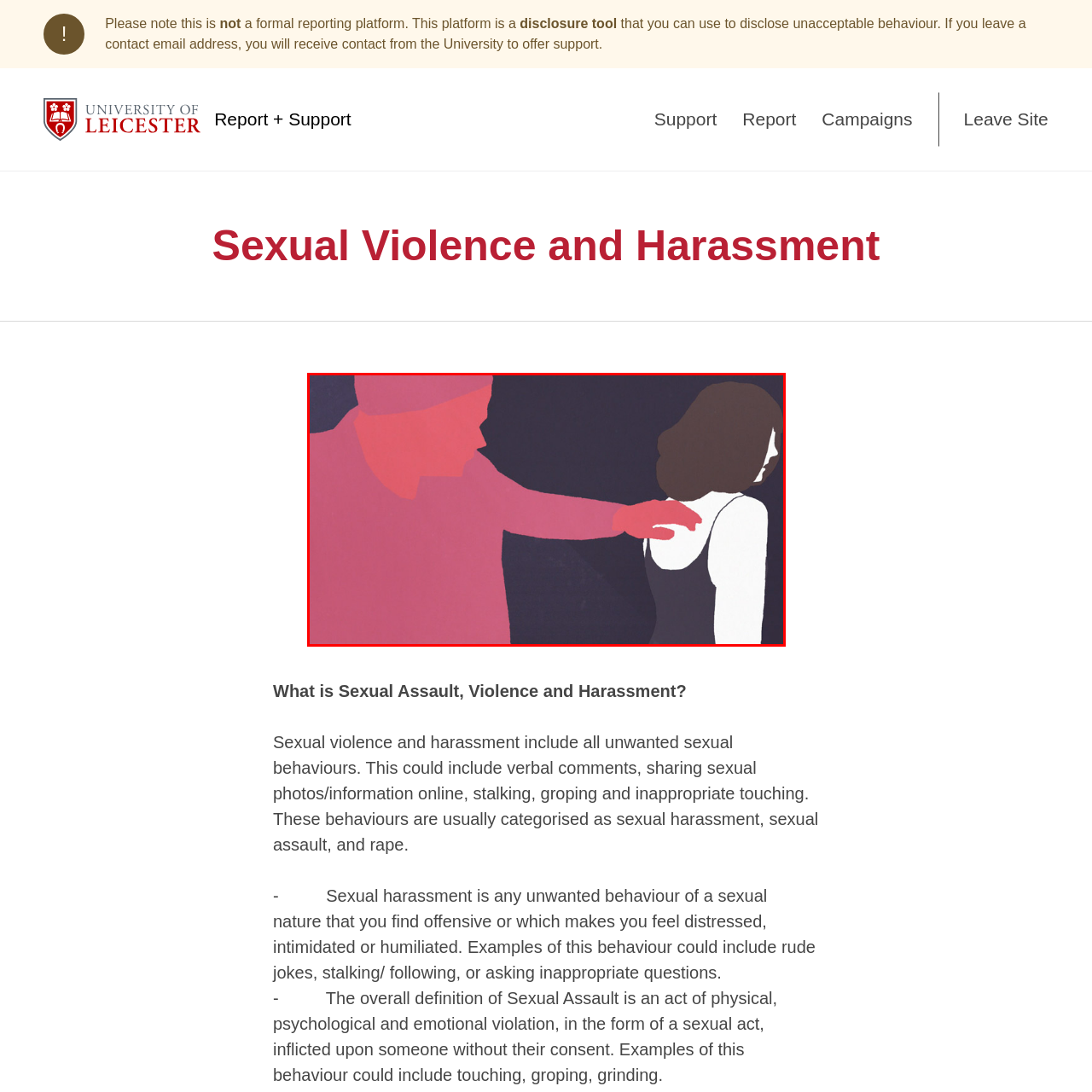Look closely at the section within the red border and give a one-word or brief phrase response to this question: 
What is the background of the illustration?

dark